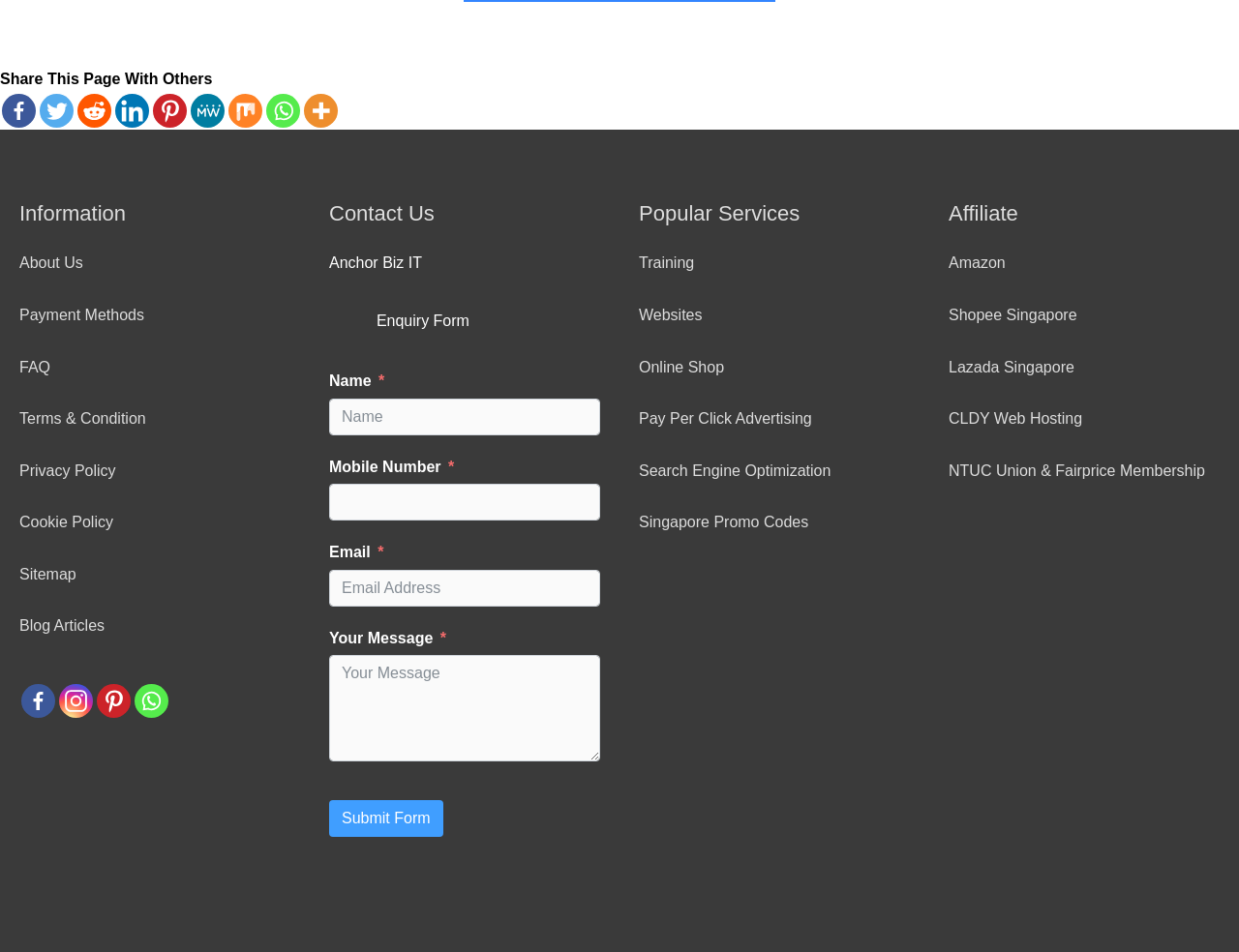Determine the bounding box coordinates of the clickable region to carry out the instruction: "Contact us through Whatsapp".

[0.109, 0.718, 0.136, 0.754]